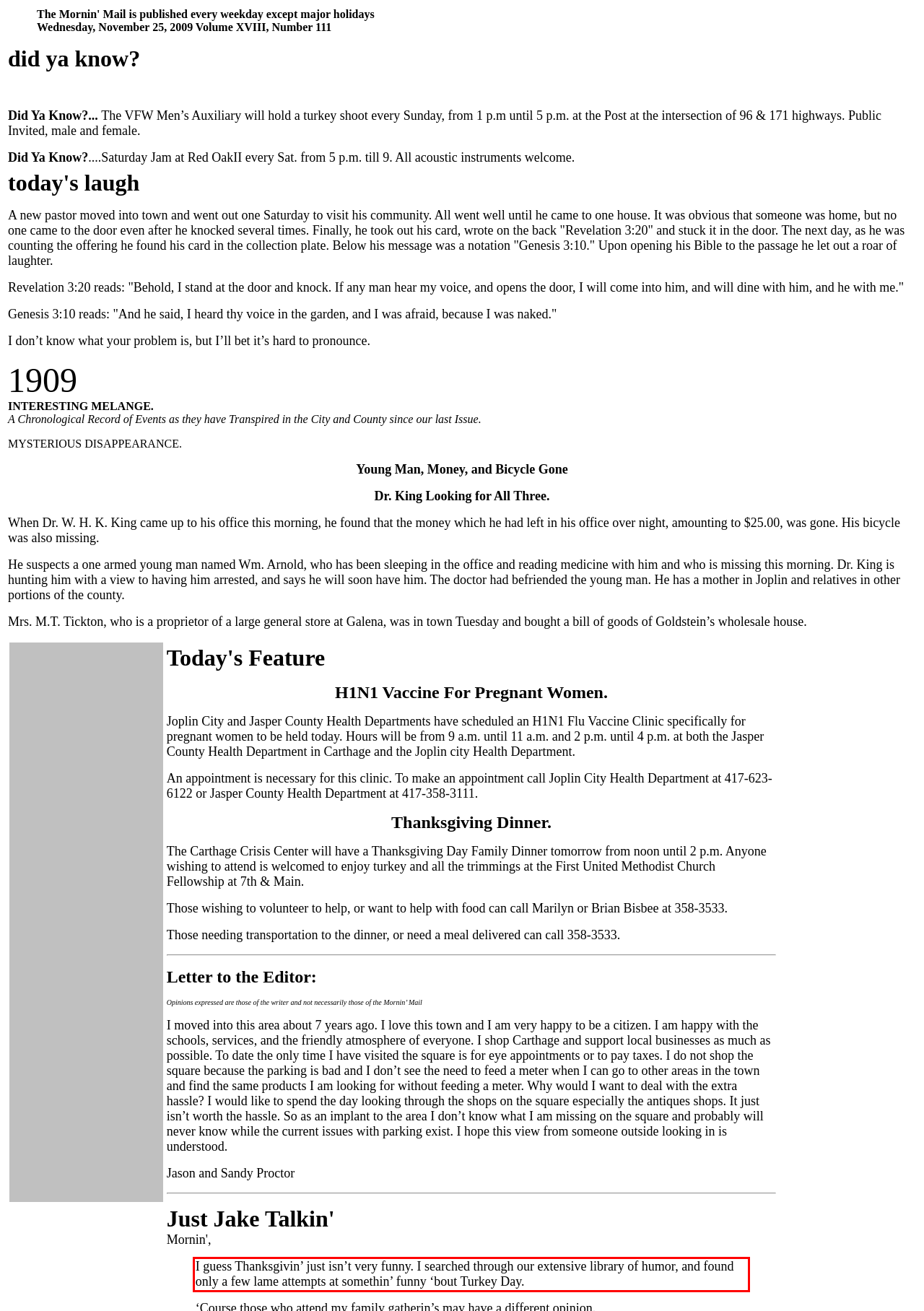You have a screenshot with a red rectangle around a UI element. Recognize and extract the text within this red bounding box using OCR.

I guess Thanksgivin’ just isn’t very funny. I searched through our extensive library of humor, and found only a few lame attempts at somethin’ funny ‘bout Turkey Day.